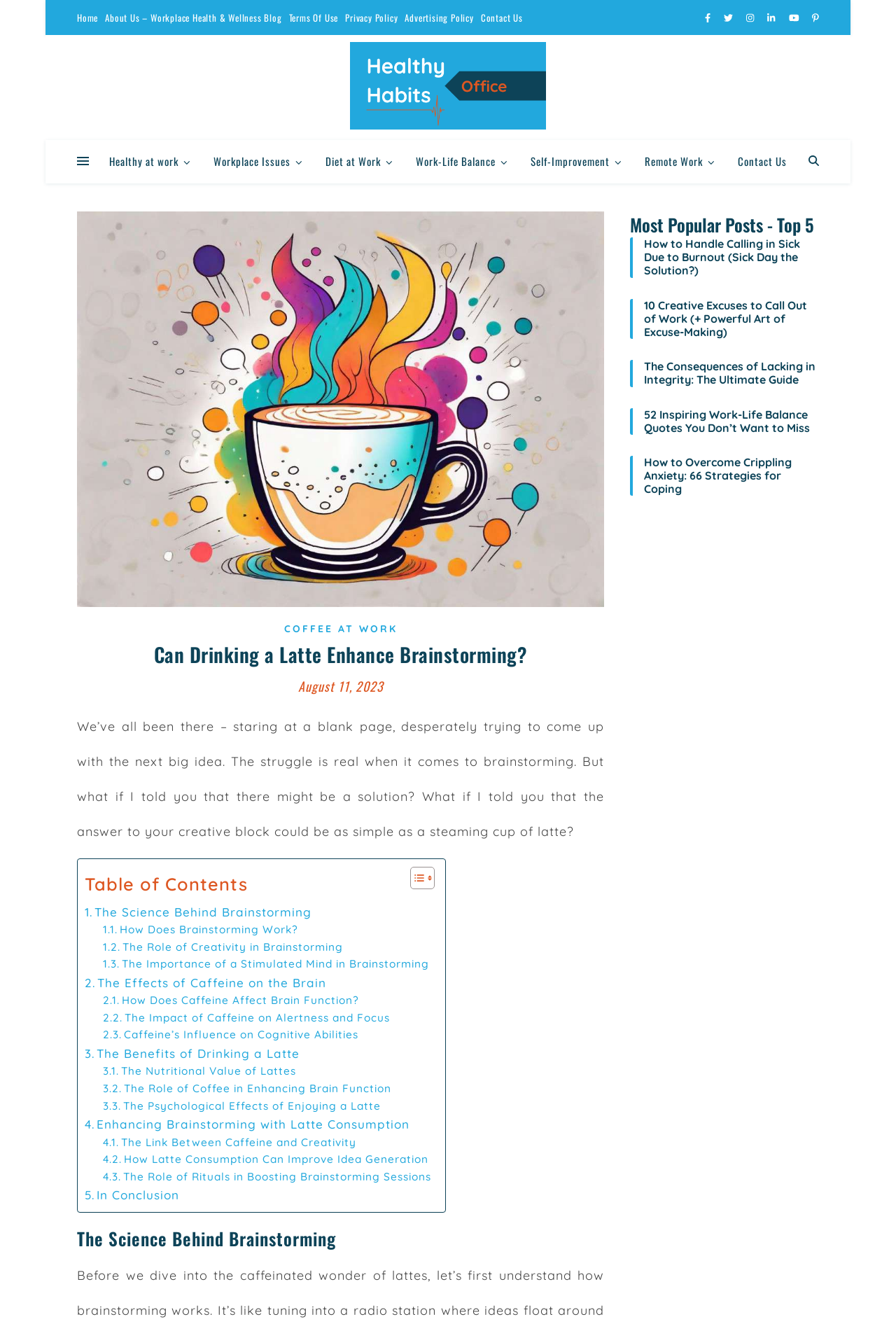What is the category of the article?
We need a detailed and meticulous answer to the question.

I looked at the webpage and found that the article is categorized under 'Healthy Office Habits', which is indicated by the link 'Healthy Office Habits' with a bounding box of [0.391, 0.032, 0.609, 0.097].